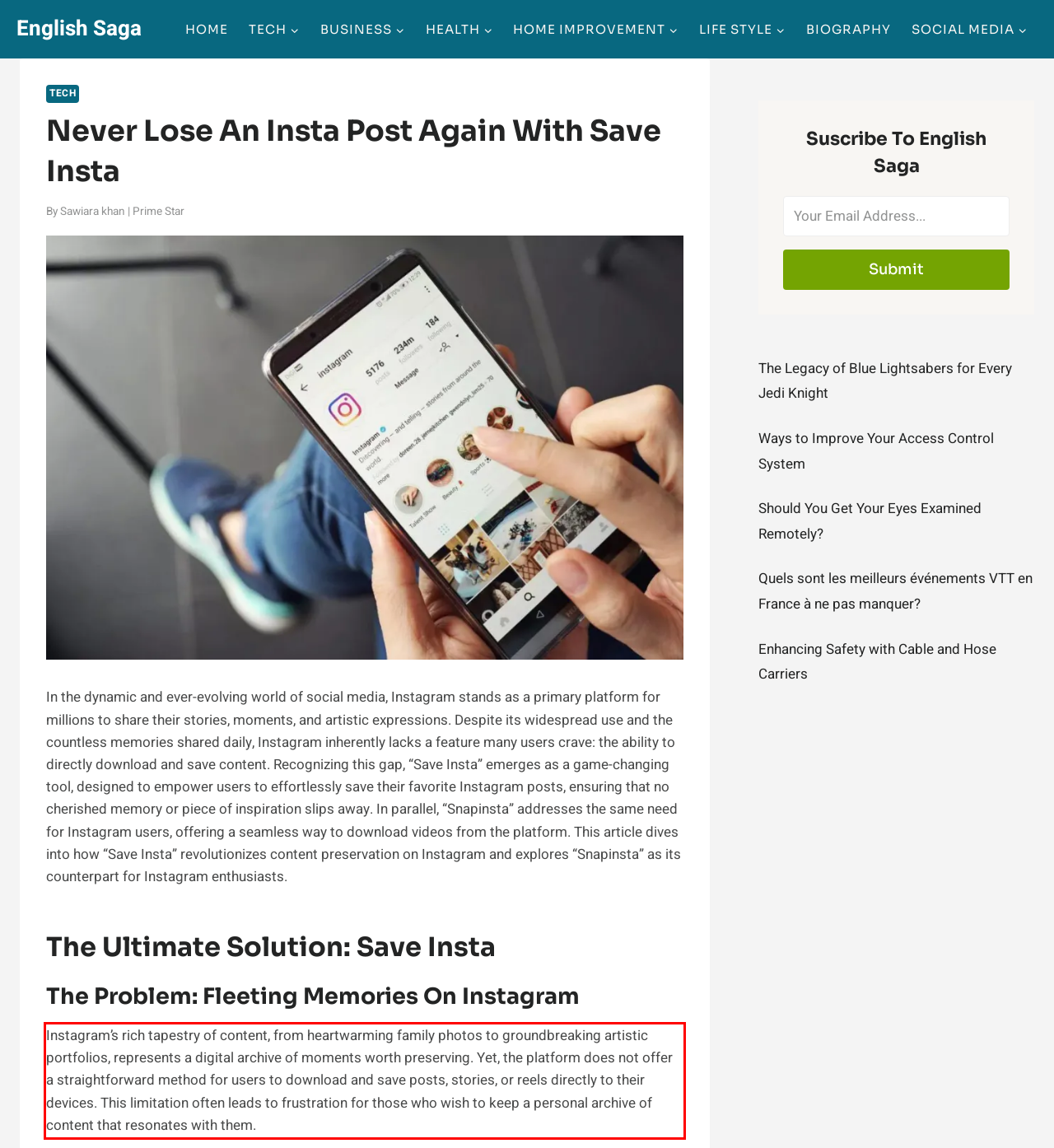Identify the text within the red bounding box on the webpage screenshot and generate the extracted text content.

Instagram’s rich tapestry of content, from heartwarming family photos to groundbreaking artistic portfolios, represents a digital archive of moments worth preserving. Yet, the platform does not offer a straightforward method for users to download and save posts, stories, or reels directly to their devices. This limitation often leads to frustration for those who wish to keep a personal archive of content that resonates with them.